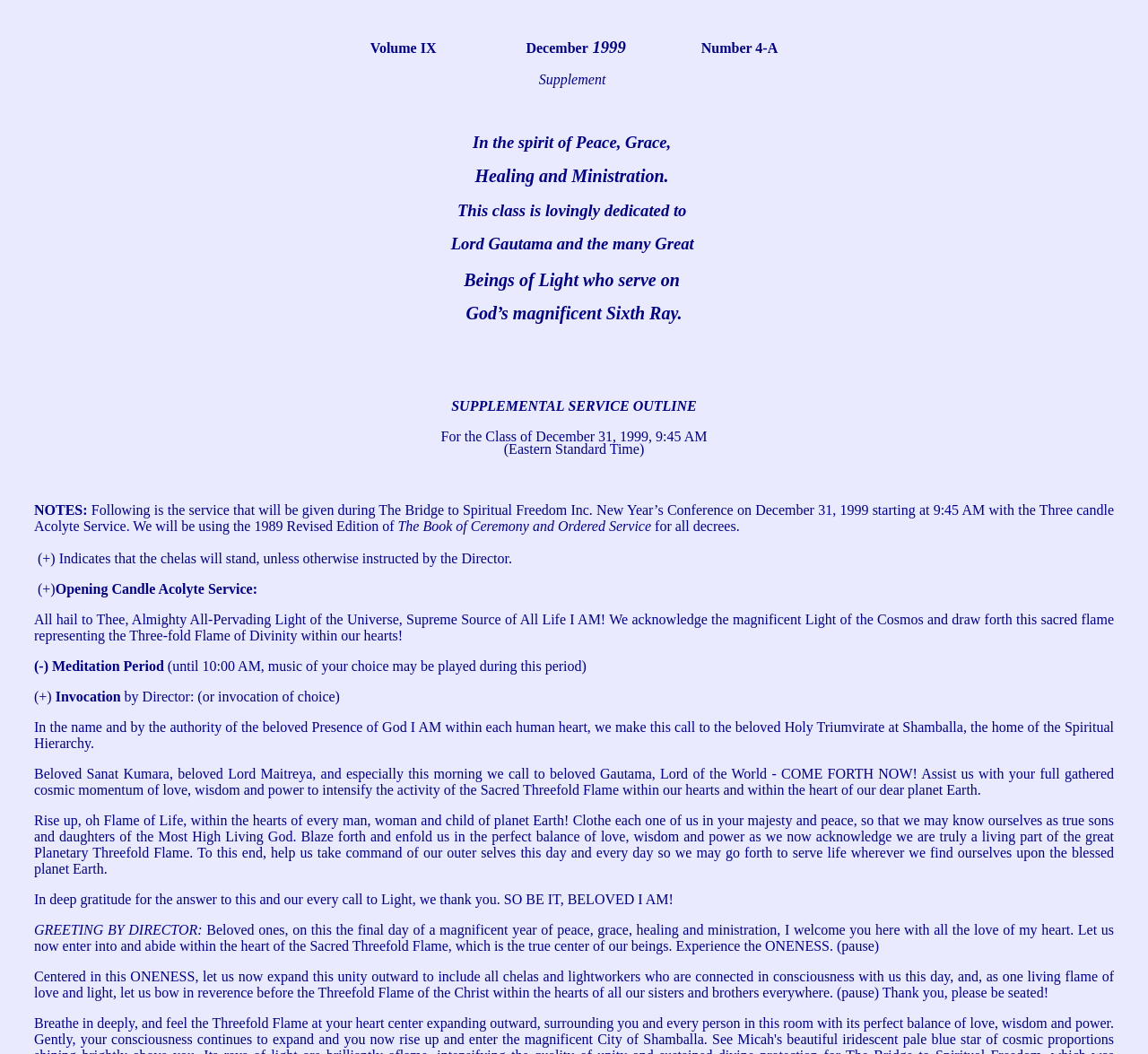What is the title of the book used for decrees?
Refer to the image and give a detailed answer to the query.

The title of the book used for decrees can be found in the text 'We will be using the 1989 Revised Edition of The Book of Ceremony and Ordered Service for all decrees' which mentions the book used for decrees.